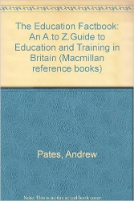Who is the author of the book?
Based on the image, please offer an in-depth response to the question.

The caption explicitly states that the book 'The Education Factbook: An A to Z Guide to Education and Training in Britain' is authored by Andrew Pates, indicating that he is the person responsible for writing the comprehensive resource on education and training in Britain.